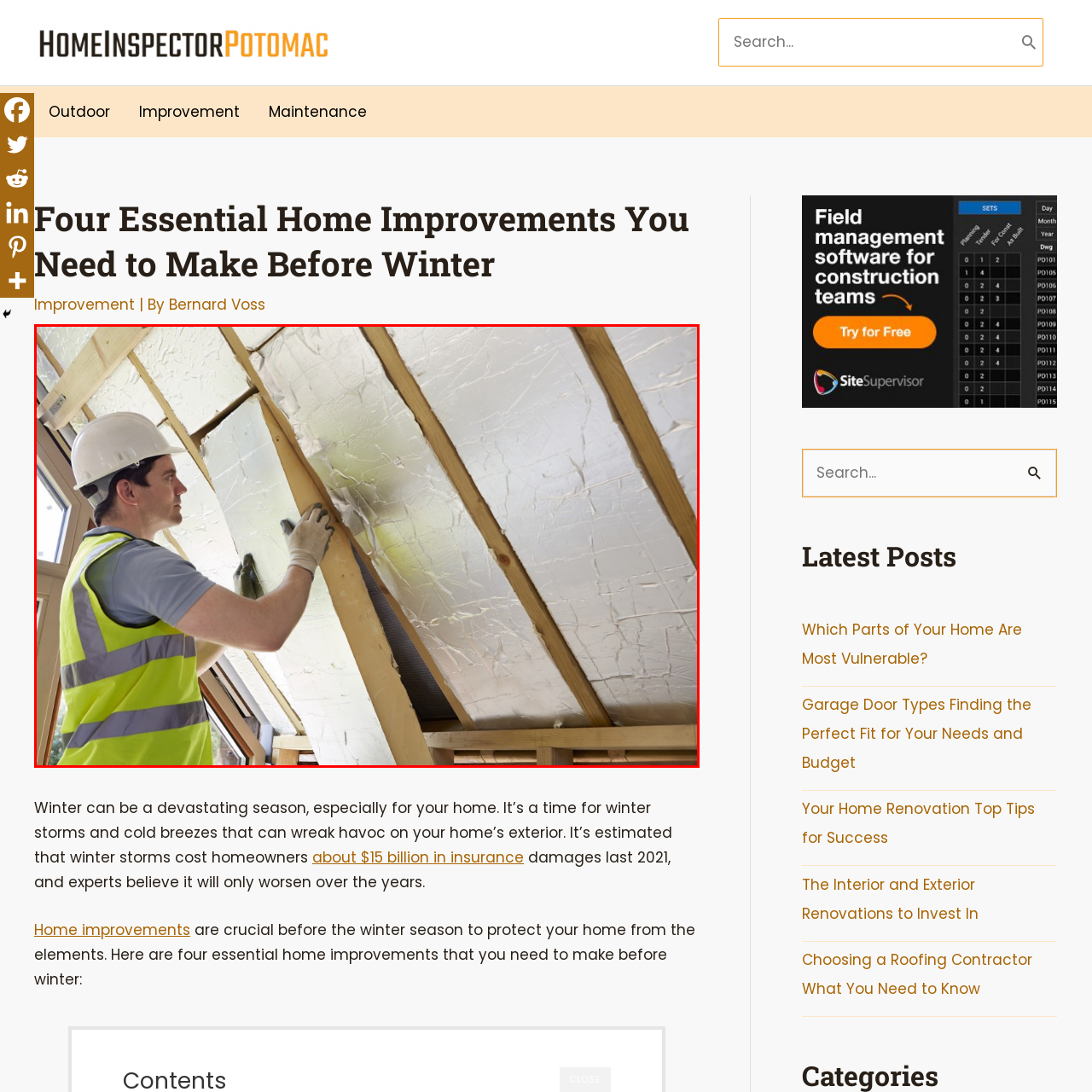What is the purpose of the insulation material?
Look closely at the part of the image outlined in red and give a one-word or short phrase answer.

Energy efficiency and weatherproofing